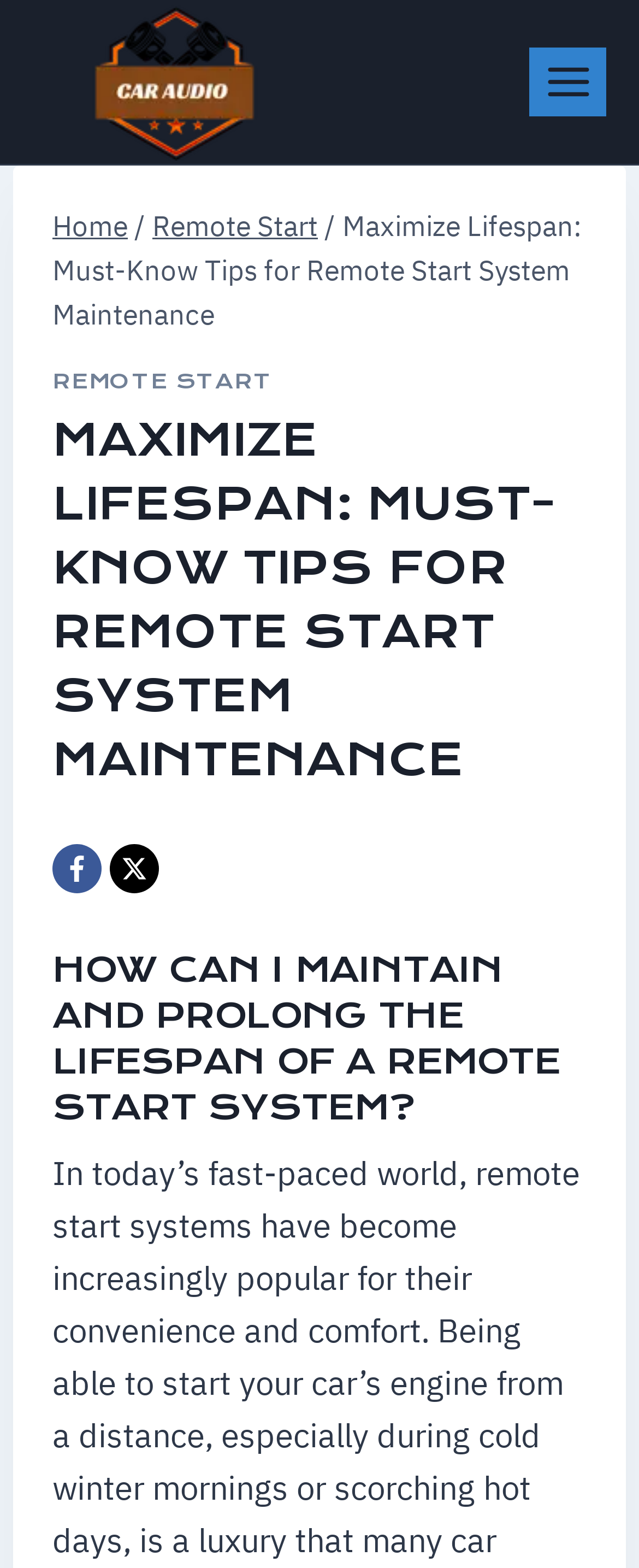What is the subheading of the page?
Provide a well-explained and detailed answer to the question.

The subheading of the page can be found below the main heading, and it asks a question about maintaining and prolonging the lifespan of a remote start system.